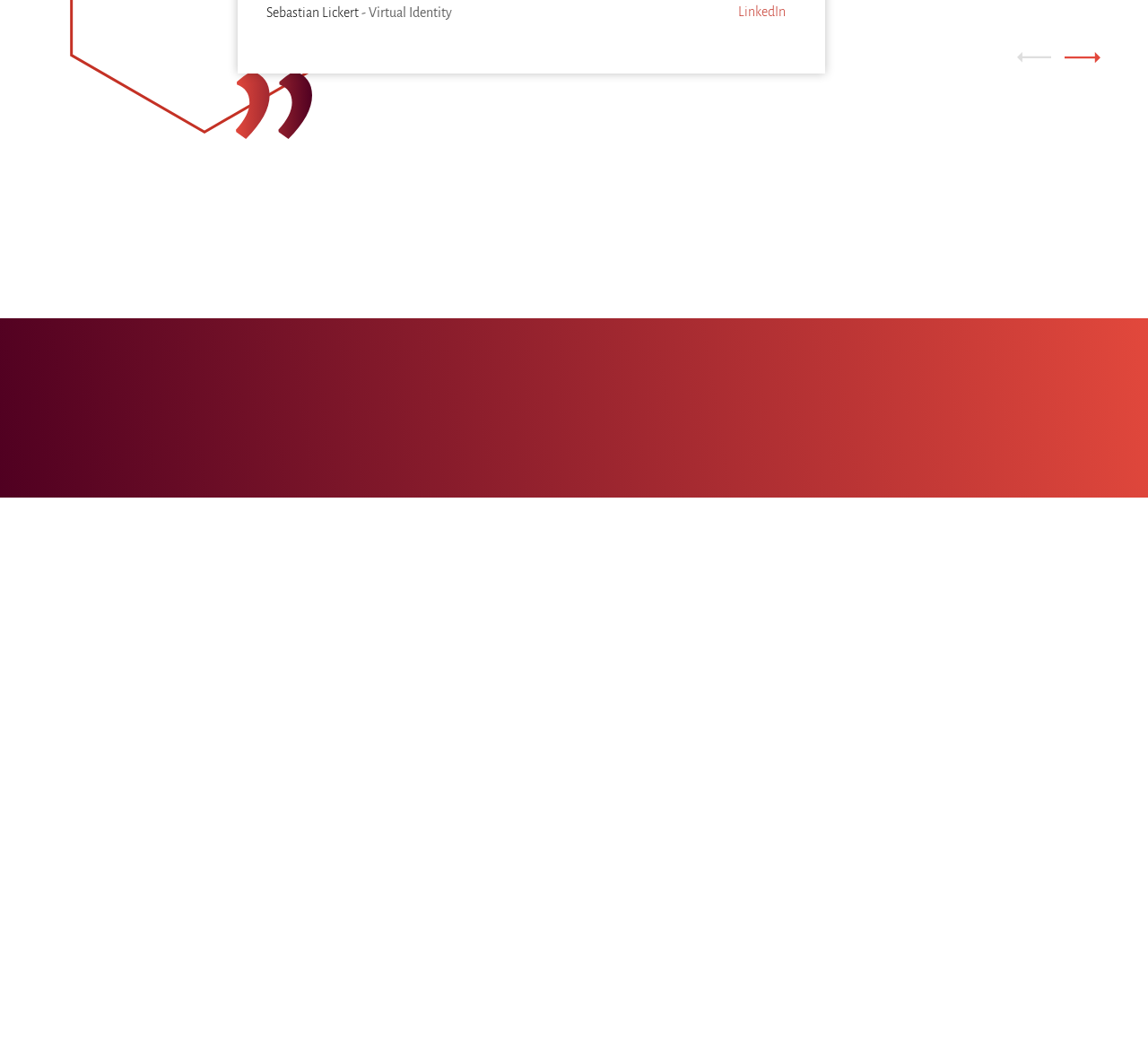Bounding box coordinates must be specified in the format (top-left x, top-left y, bottom-right x, bottom-right y). All values should be floating point numbers between 0 and 1. What are the bounding box coordinates of the UI element described as: Elsa & Co

[0.043, 0.566, 0.121, 0.661]